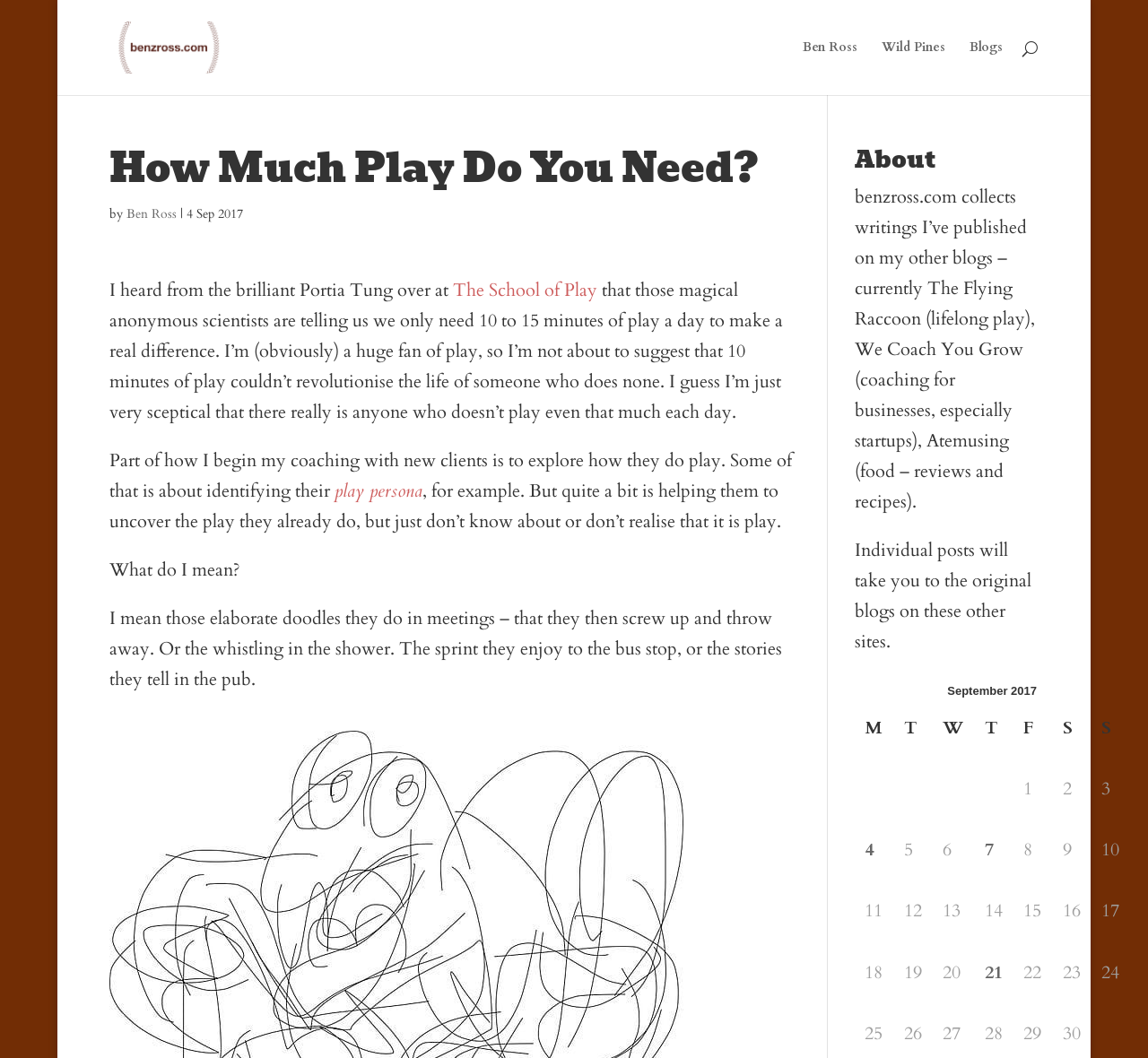Provide the bounding box coordinates of the HTML element described as: "Blogs". The bounding box coordinates should be four float numbers between 0 and 1, i.e., [left, top, right, bottom].

[0.845, 0.039, 0.874, 0.09]